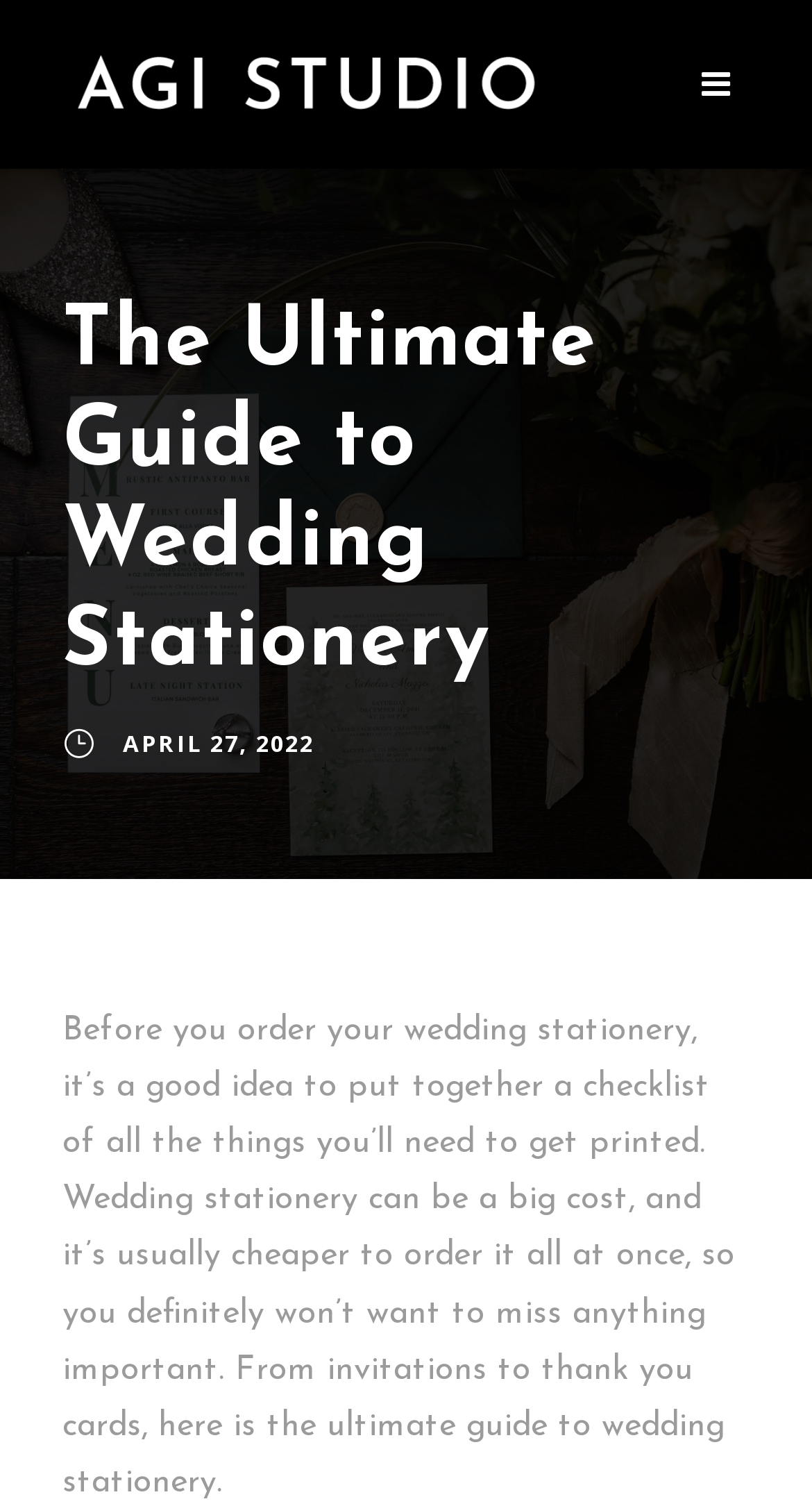Using the webpage screenshot and the element description April 27, 2022, determine the bounding box coordinates. Specify the coordinates in the format (top-left x, top-left y, bottom-right x, bottom-right y) with values ranging from 0 to 1.

[0.151, 0.483, 0.387, 0.504]